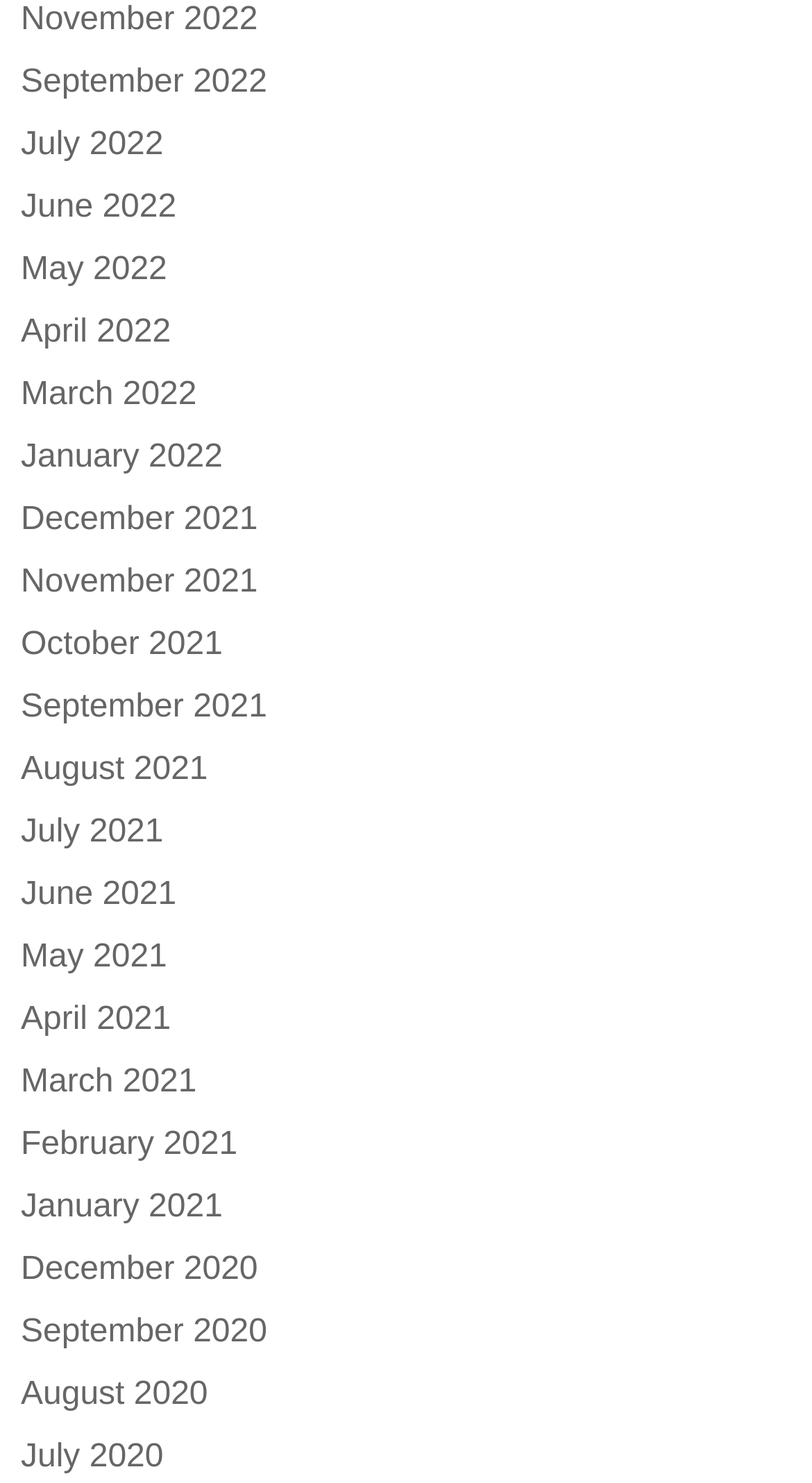Please find the bounding box coordinates of the section that needs to be clicked to achieve this instruction: "Sign up".

None